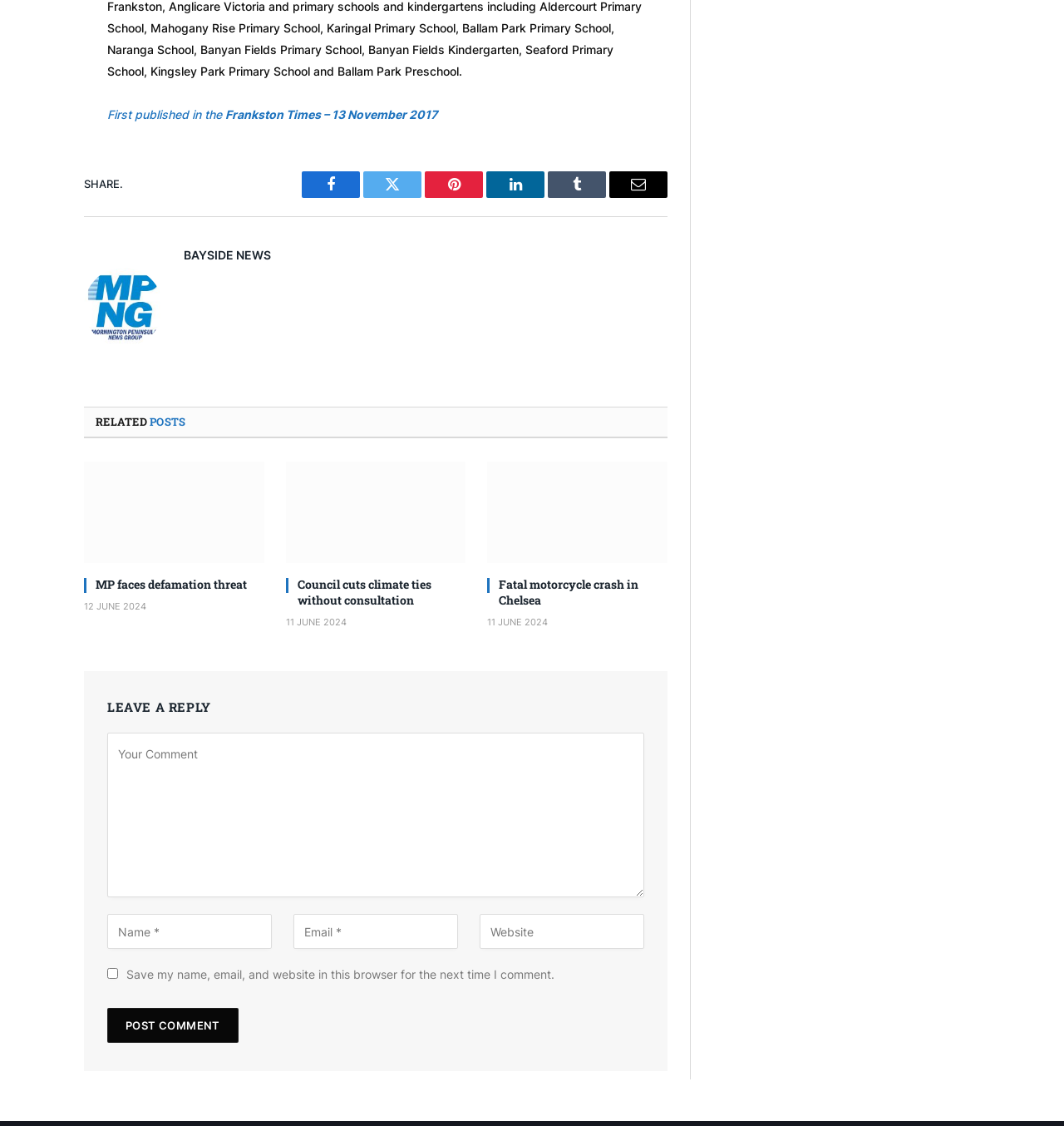What is the date of the first related post?
Look at the image and respond with a single word or a short phrase.

12 JUNE 2024